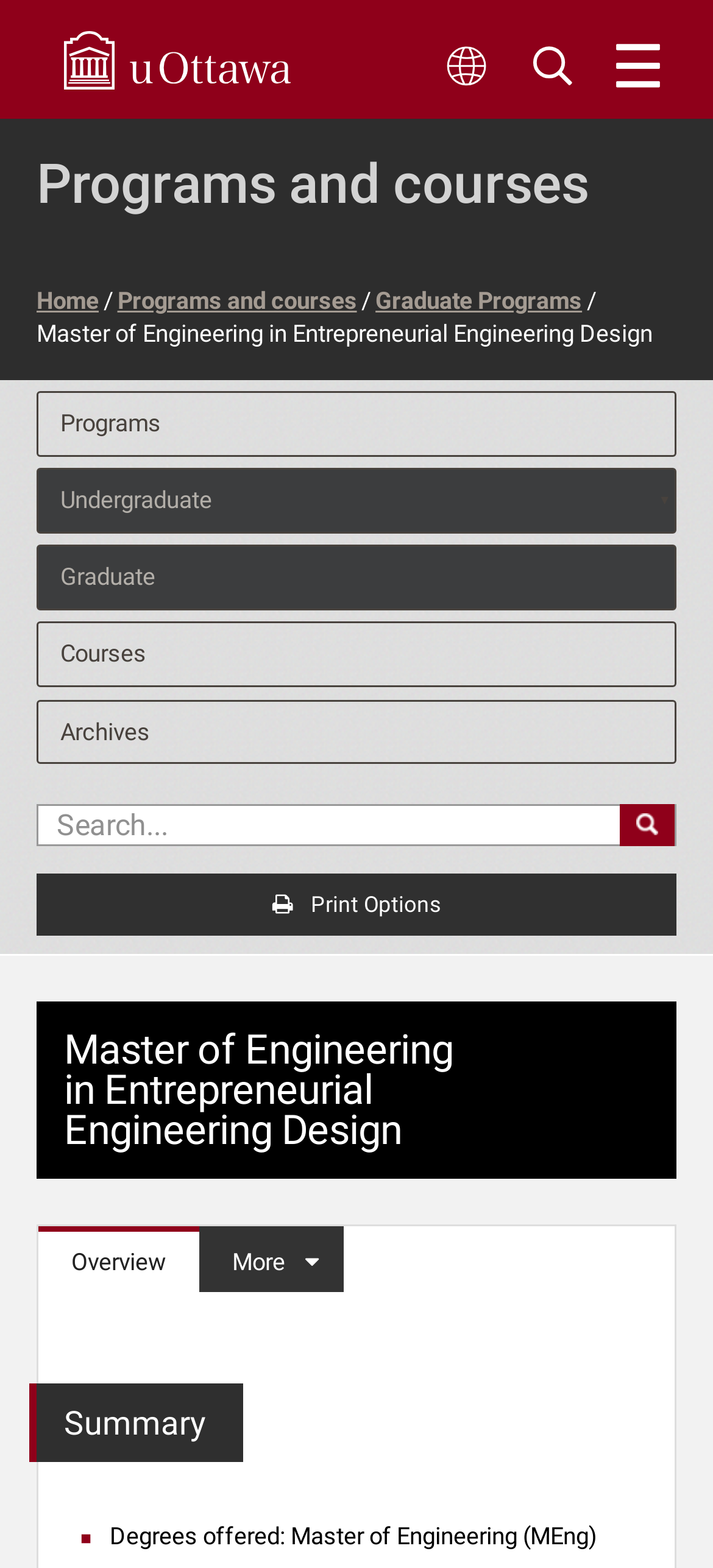Refer to the element description alt="University of Ottawa Logo" and identify the corresponding bounding box in the screenshot. Format the coordinates as (top-left x, top-left y, bottom-right x, bottom-right y) with values in the range of 0 to 1.

[0.09, 0.02, 0.408, 0.078]